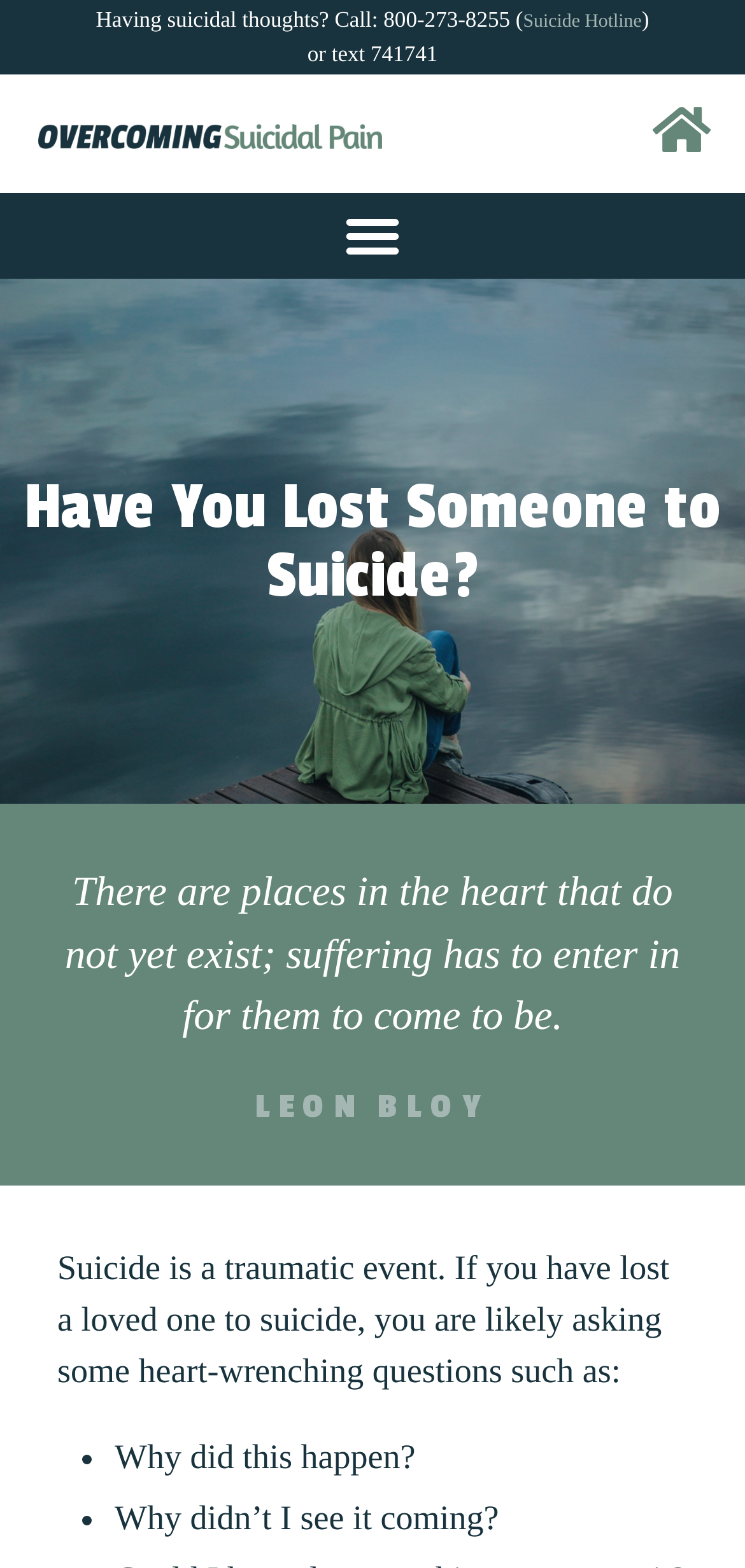Provide a brief response using a word or short phrase to this question:
What is the second question asked after losing a loved one to suicide?

Why didn’t I see it coming?